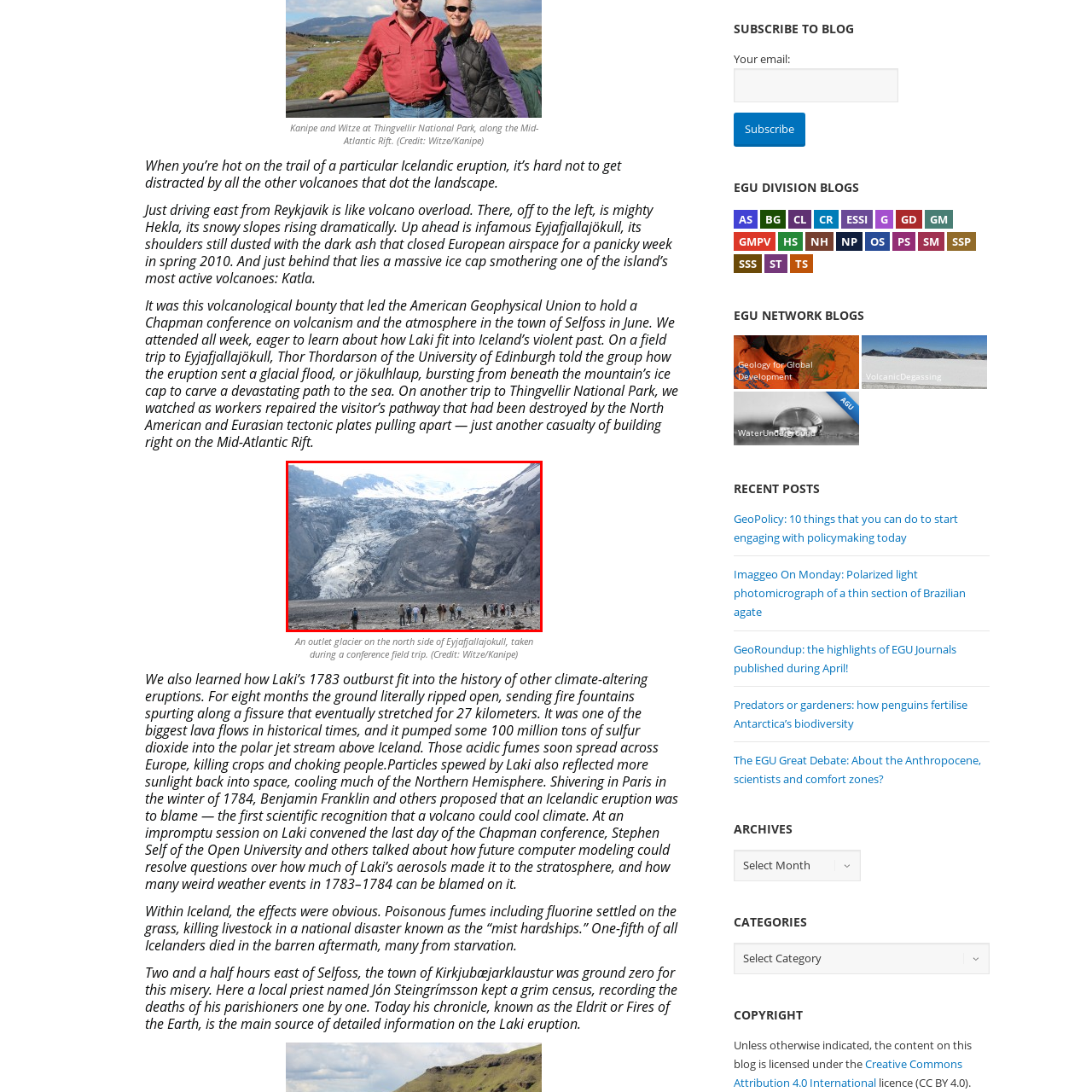Generate a comprehensive caption for the image section marked by the red box.

The image captures a group of hikers traversing a rugged landscape, set against the backdrop of an impressive glacier in Iceland. The scene is characterized by the stark contrasts of gray rocky terrain and the glistening ice of the glacier, which stretches up into the mountainous horizon, highlighting the stunning natural beauty of Eyjafjallajökull. This photograph was taken during a conference field trip, illustrating the vast and dramatic geological features that Iceland is renowned for. Visitors are seen making their way across the rocky ground, connected to the ongoing exploration of the region’s unique volcanic and glacial interactions, as referenced in the discussions about Iceland's geological phenomena at the conference. (Credit: Witze/Kanipe)